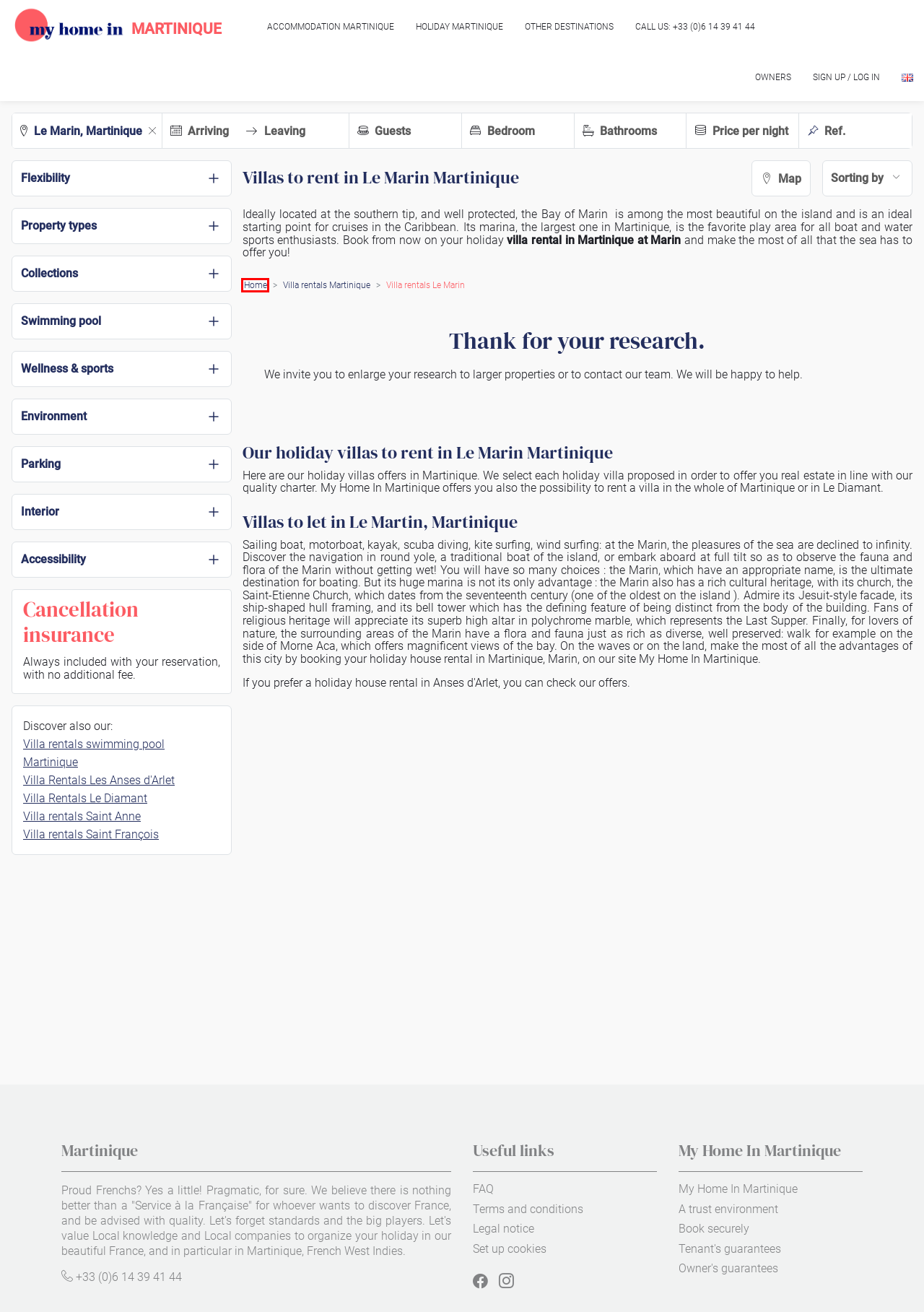You’re provided with a screenshot of a webpage that has a red bounding box around an element. Choose the best matching webpage description for the new page after clicking the element in the red box. The options are:
A. Book In My Home In Martinique A Trust Environment | My Home In Martinique
B. Luxury villas, apartments and chalet to rent | myhomein.com
C. Villa Rental Martinique | Myhomein-martinique.com
D. Cancellation Holiday Guarantees |  My Home In Martinique
E. My Home In Martinique | My Home In Martinique
F. My Home In Martinique Accommodation - Holiday Rentals | myhomein-martinique.com
G. Owner Guarantees My Home In Martinique | My Home In Martinique
H. Book In [#nom_destination#] A Safe Environment | My Home In Martinique

F